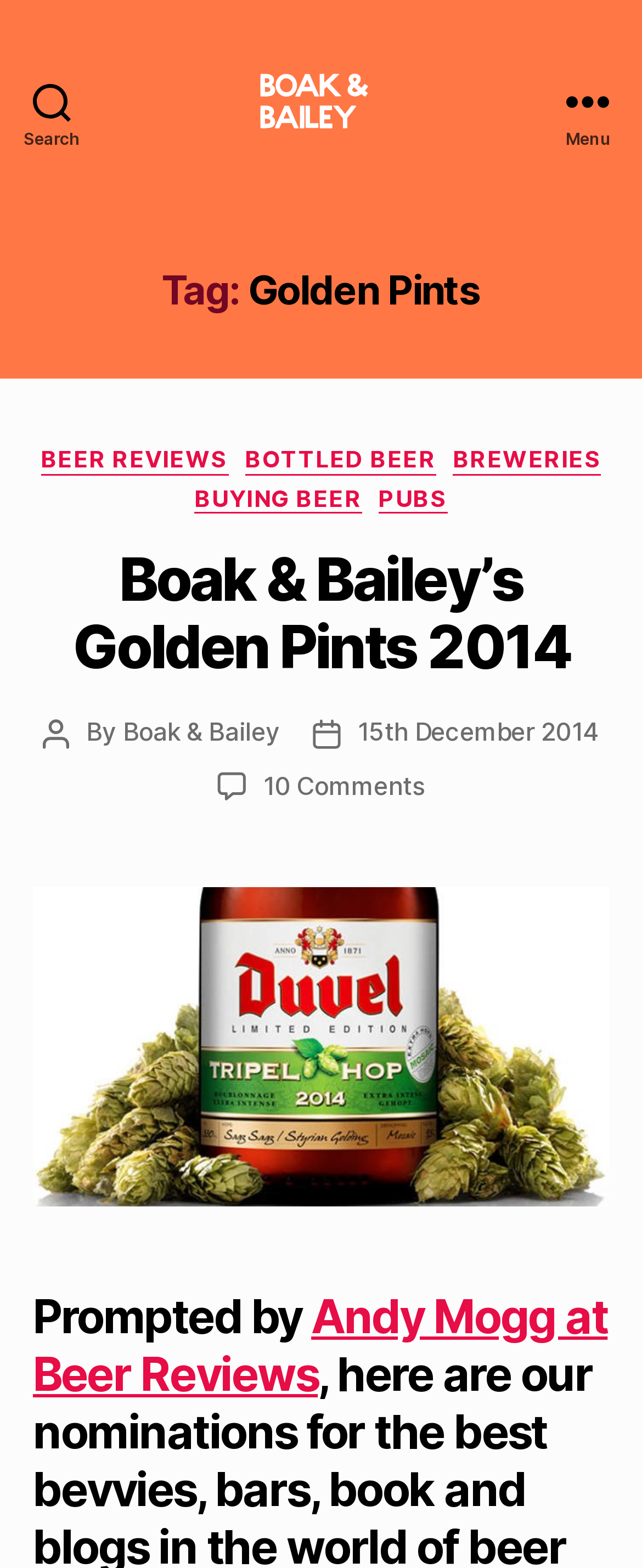How many comments are there on the post 'Boak & Bailey’s Golden Pints 2014'?
Examine the image closely and answer the question with as much detail as possible.

The number of comments on the post 'Boak & Bailey’s Golden Pints 2014' is mentioned below the post, and it is '10 Comments'.